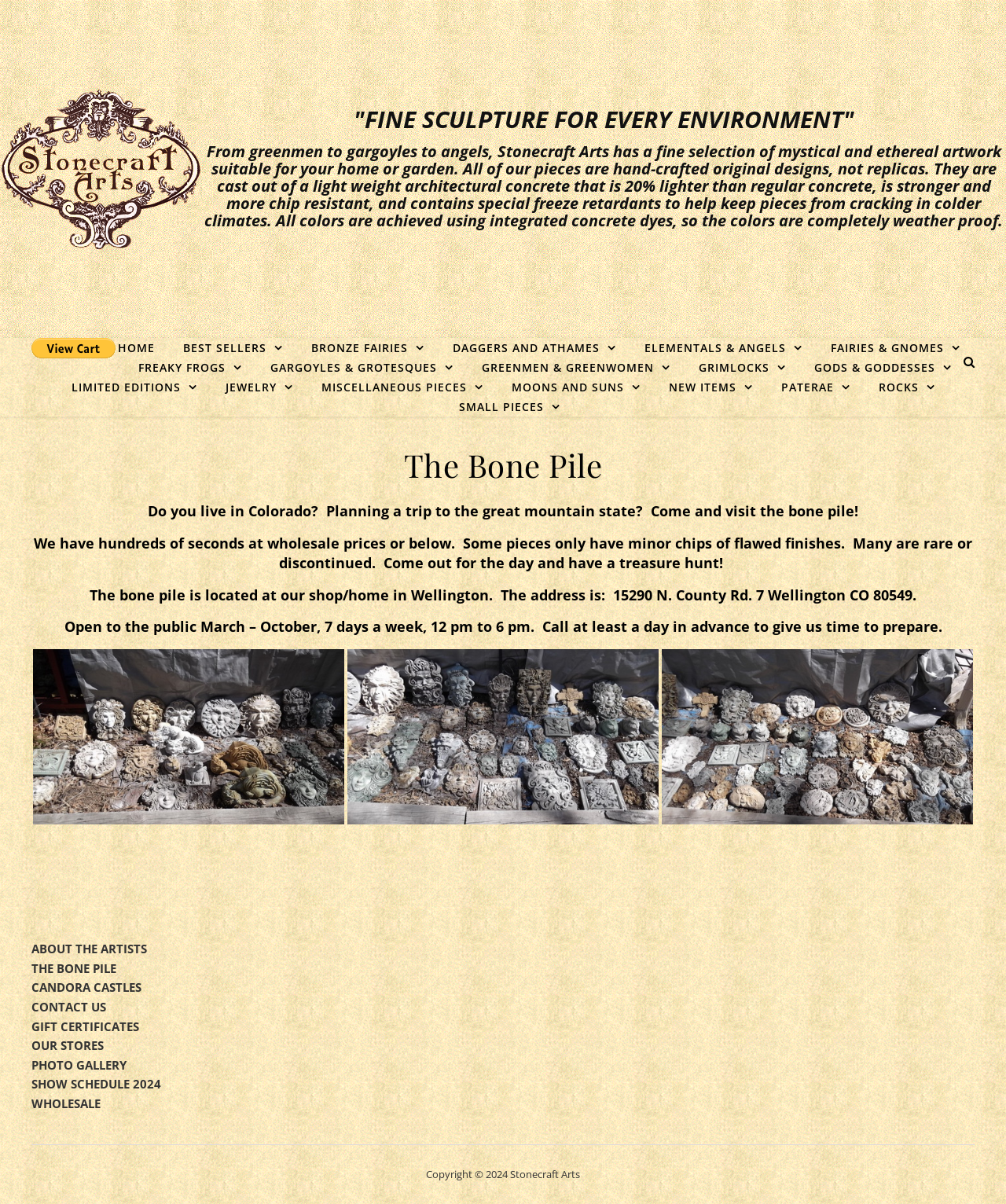Identify and provide the main heading of the webpage.

The Bone Pile